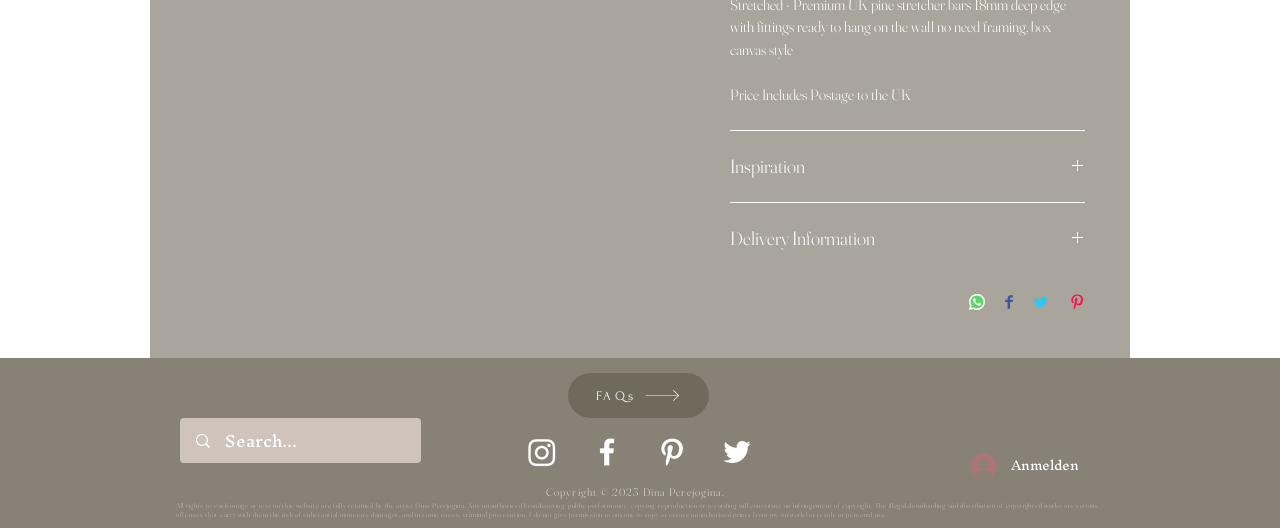What is the purpose of the search box?
Please give a detailed and elaborate answer to the question based on the image.

The webpage has a search box with a placeholder text 'Search...', indicating that the purpose of the search box is to search for something on the website.